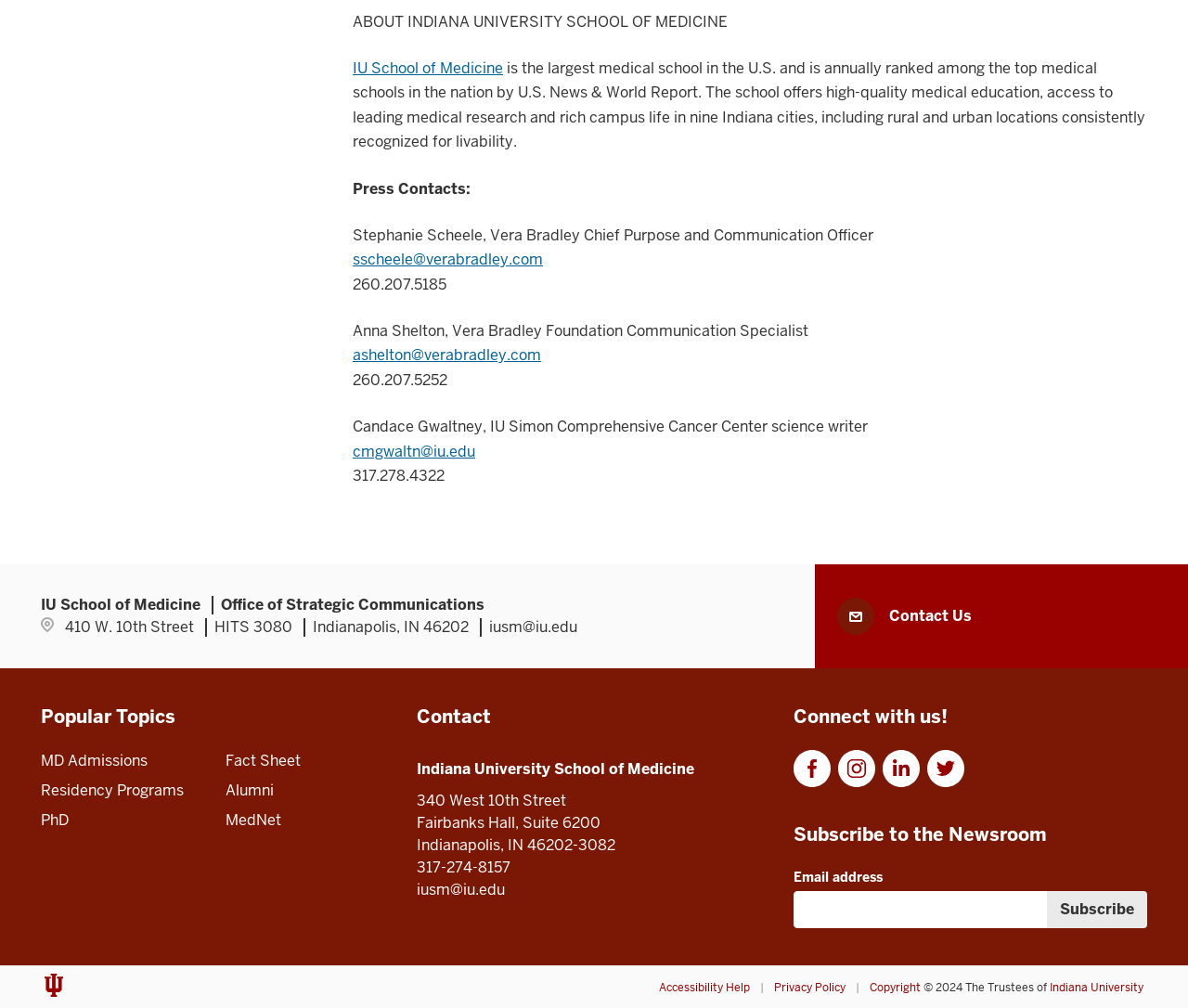Indicate the bounding box coordinates of the element that needs to be clicked to satisfy the following instruction: "View popular topic MD Admissions". The coordinates should be four float numbers between 0 and 1, i.e., [left, top, right, bottom].

[0.034, 0.745, 0.124, 0.765]